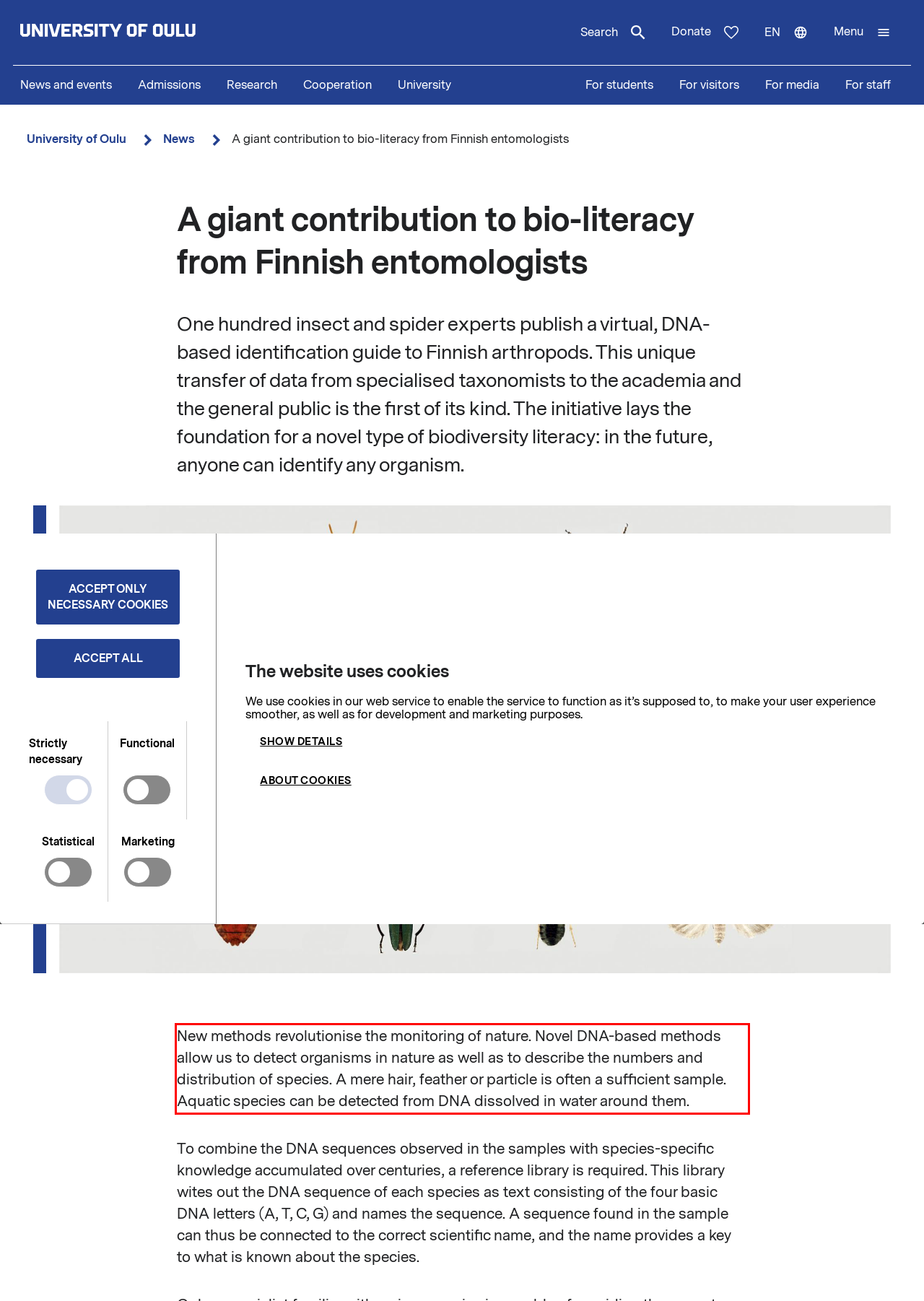Examine the webpage screenshot and use OCR to recognize and output the text within the red bounding box.

New methods revolutionise the monitoring of nature. Novel DNA-based methods allow us to detect organisms in nature as well as to describe the numbers and distribution of species. A mere hair, feather or particle is often a sufficient sample. Aquatic species can be detected from DNA dissolved in water around them.